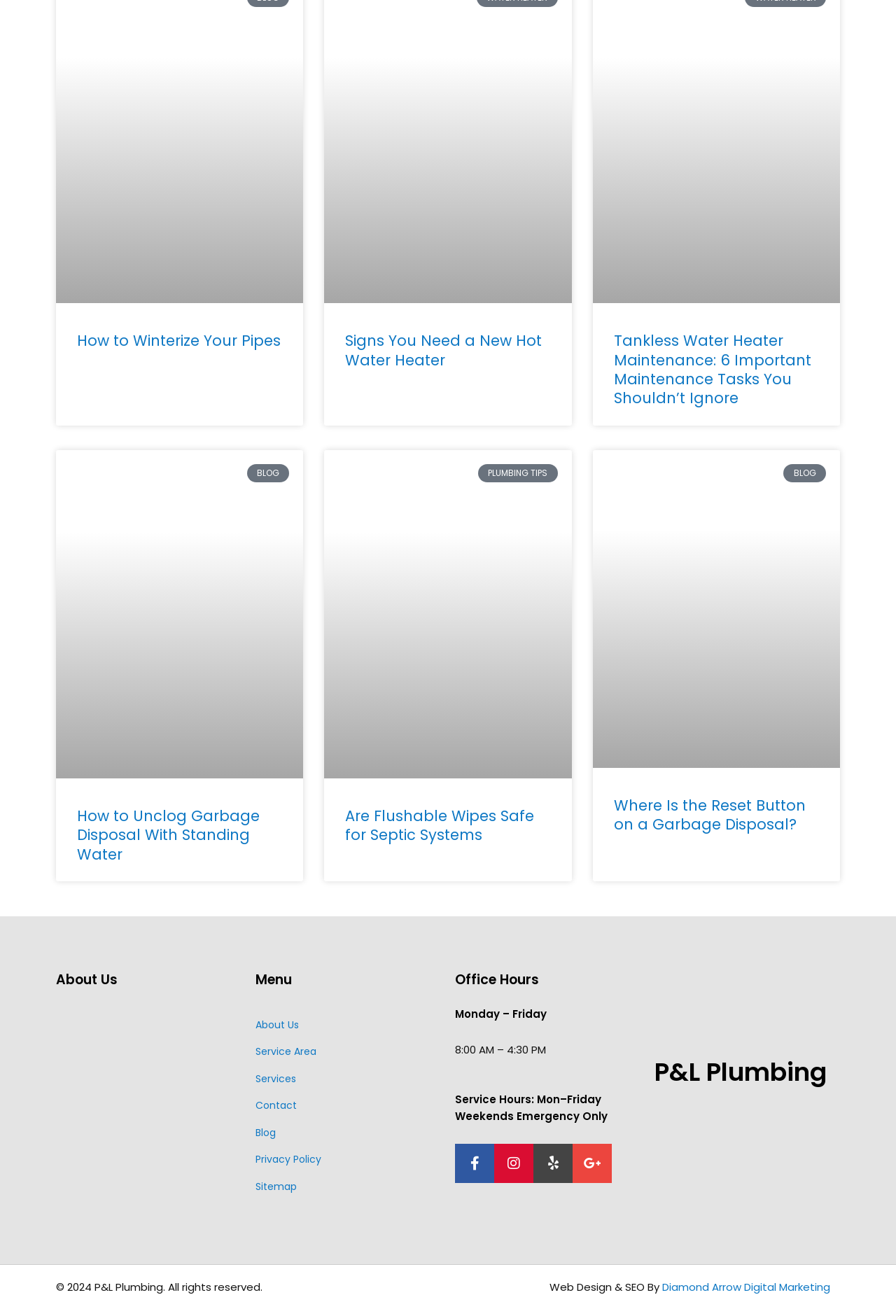Can you specify the bounding box coordinates of the area that needs to be clicked to fulfill the following instruction: "Visit the 'About Us' page"?

[0.285, 0.773, 0.334, 0.784]